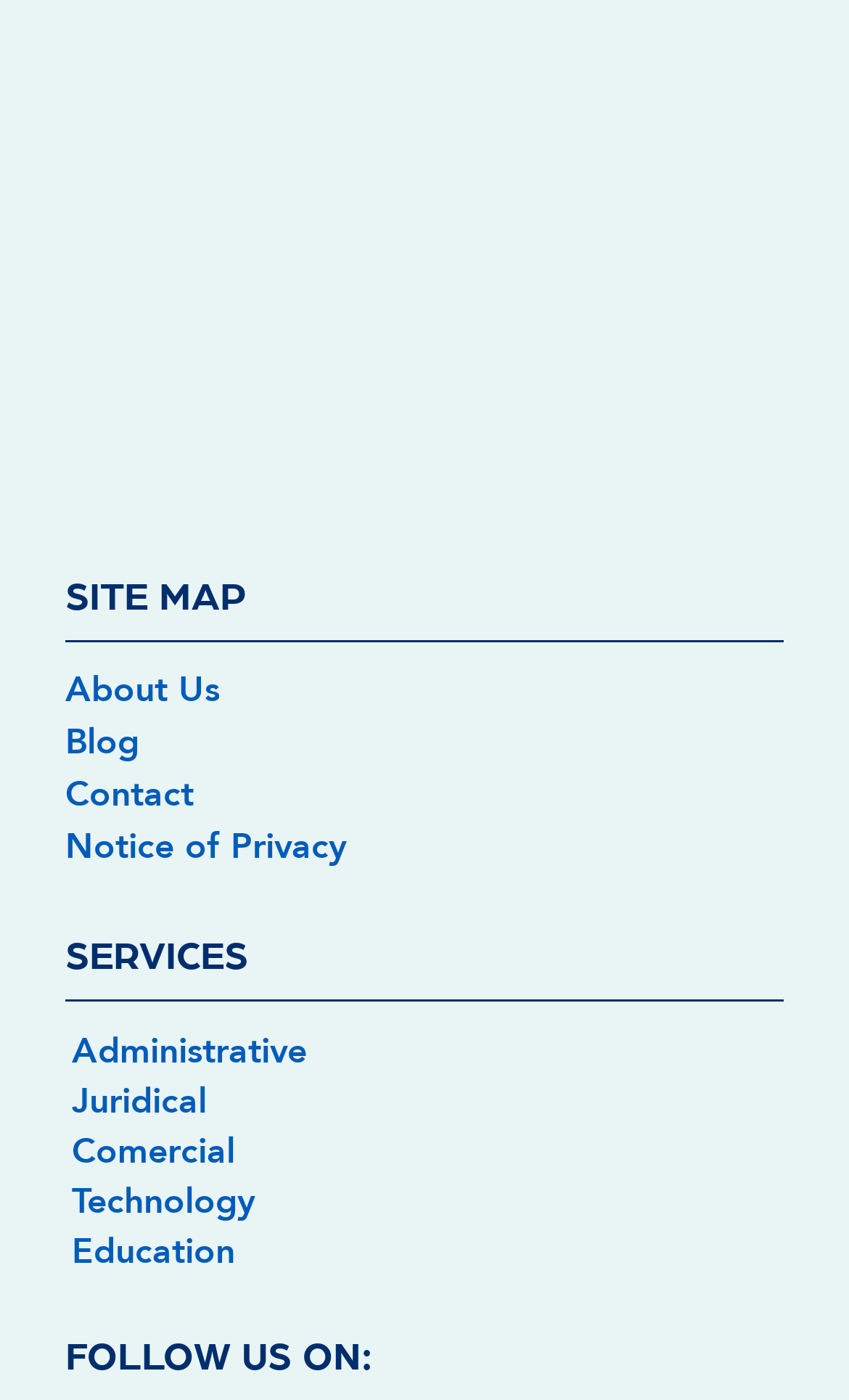How many links are available in the SITE MAP section?
Look at the screenshot and respond with a single word or phrase.

4